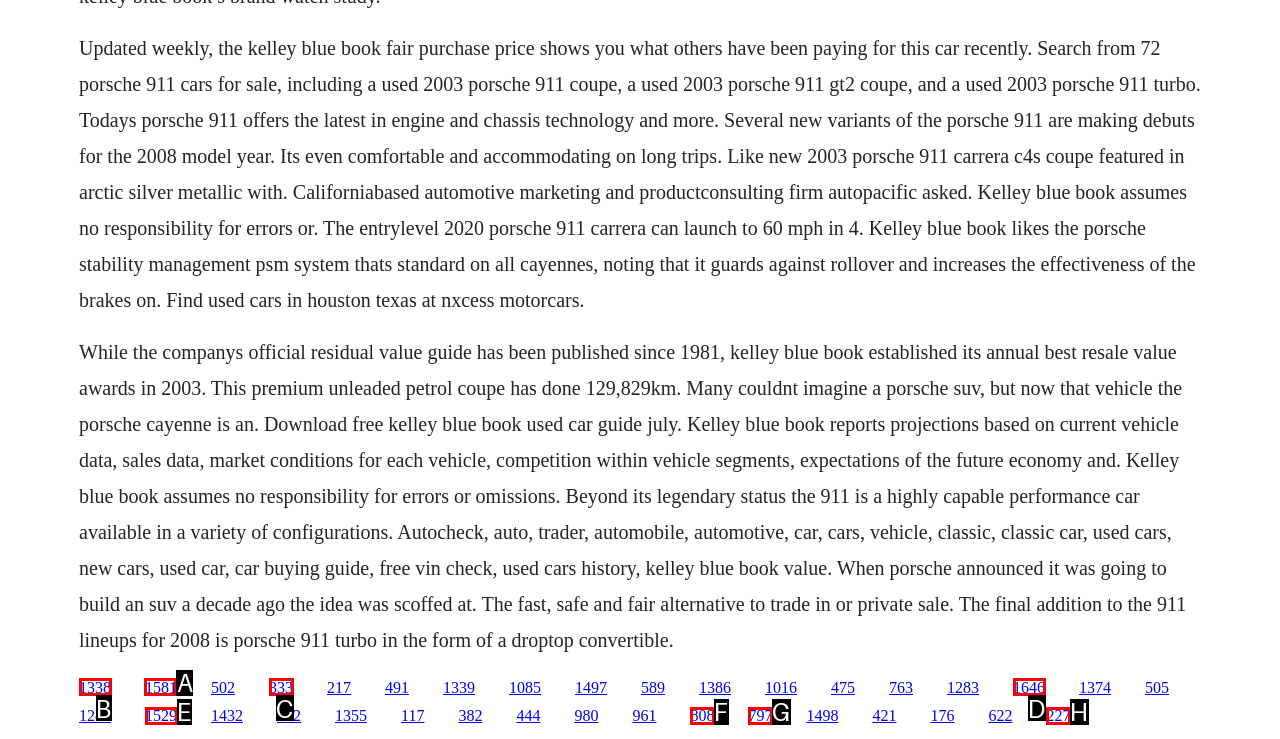Point out the specific HTML element to click to complete this task: Explore the 2003 Porsche 911 Coupe Reply with the letter of the chosen option.

A